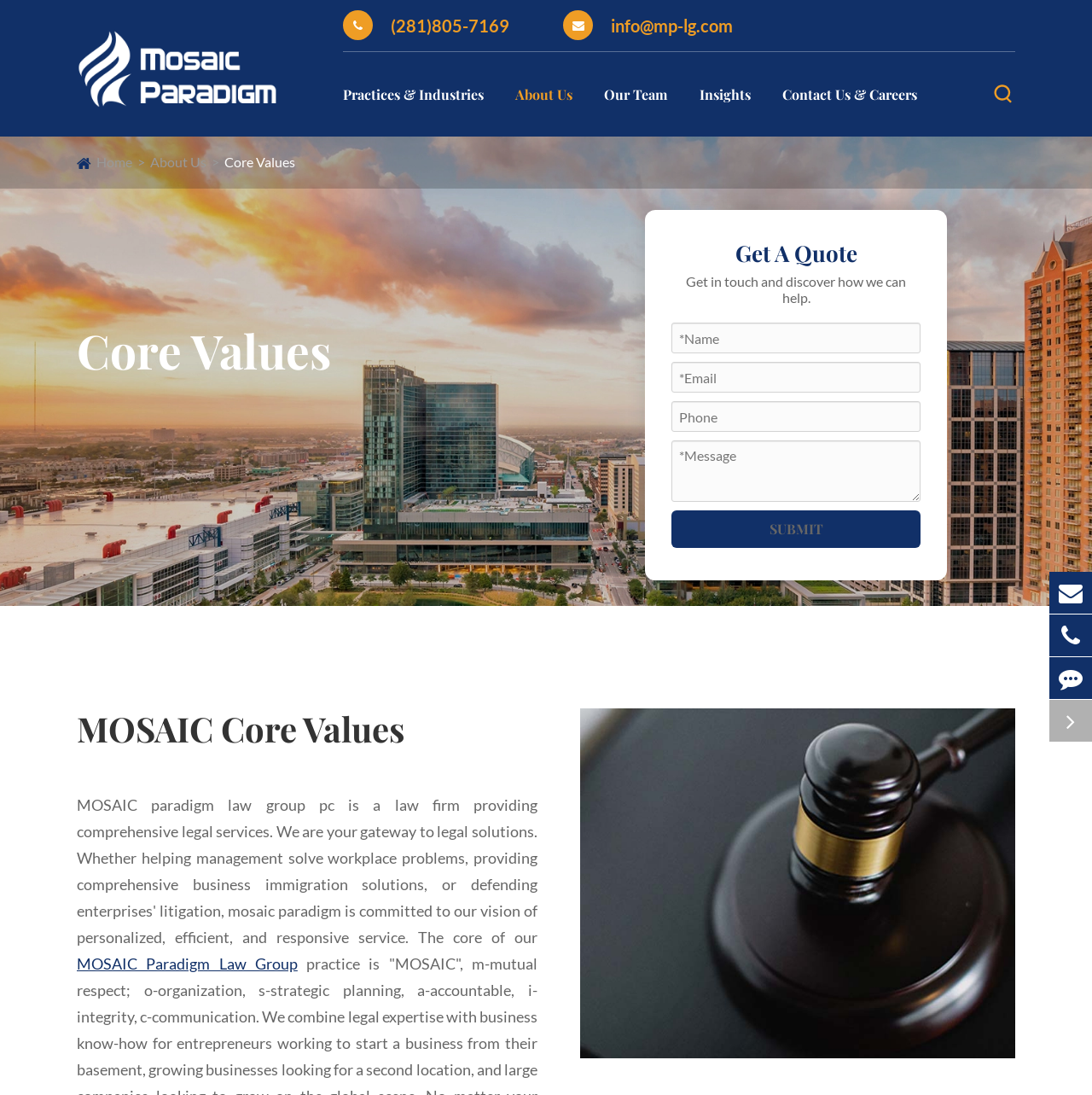Locate the bounding box coordinates of the element's region that should be clicked to carry out the following instruction: "Submit a message". The coordinates need to be four float numbers between 0 and 1, i.e., [left, top, right, bottom].

[0.615, 0.466, 0.843, 0.5]